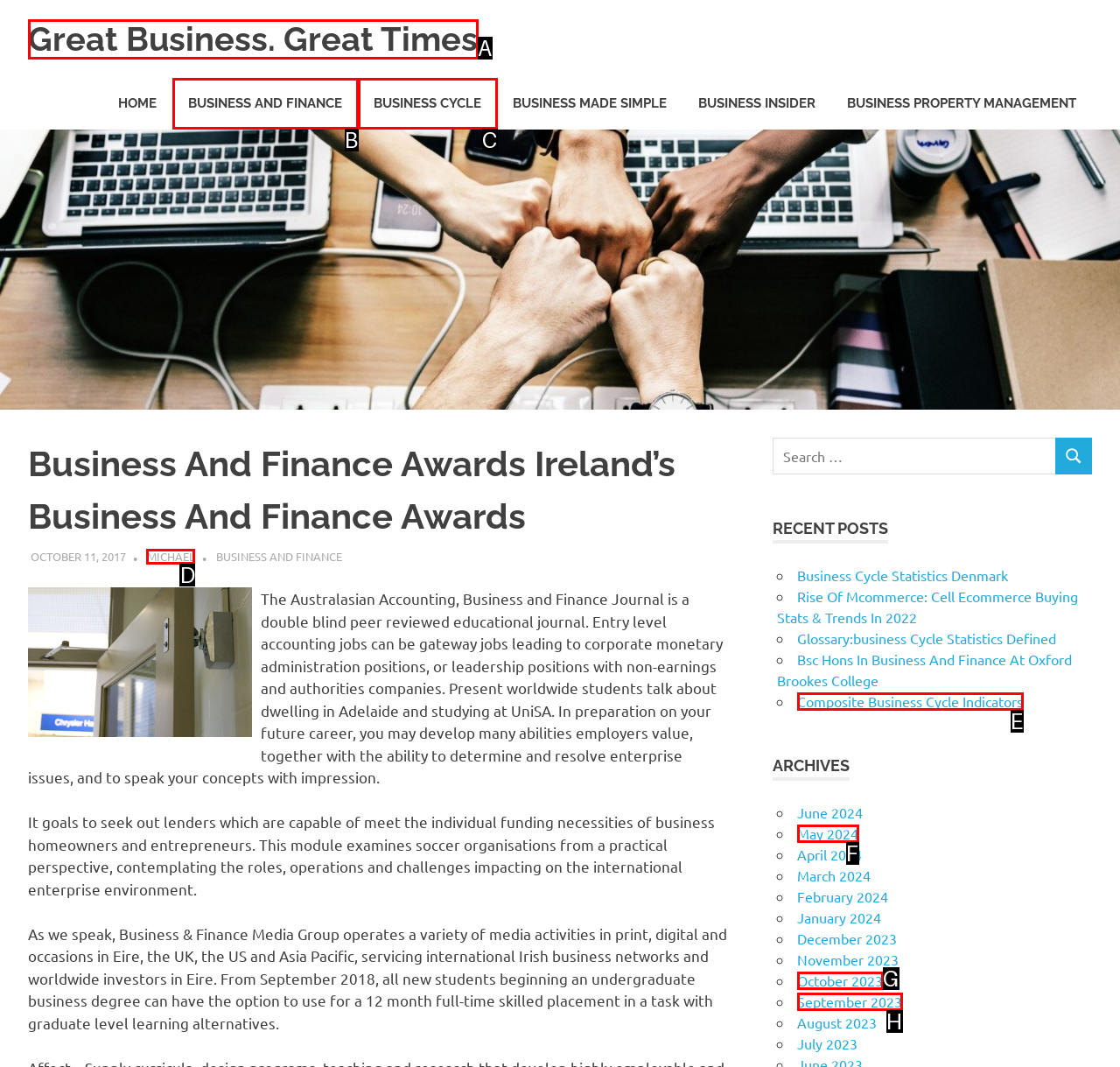Identify the bounding box that corresponds to: Michael
Respond with the letter of the correct option from the provided choices.

D